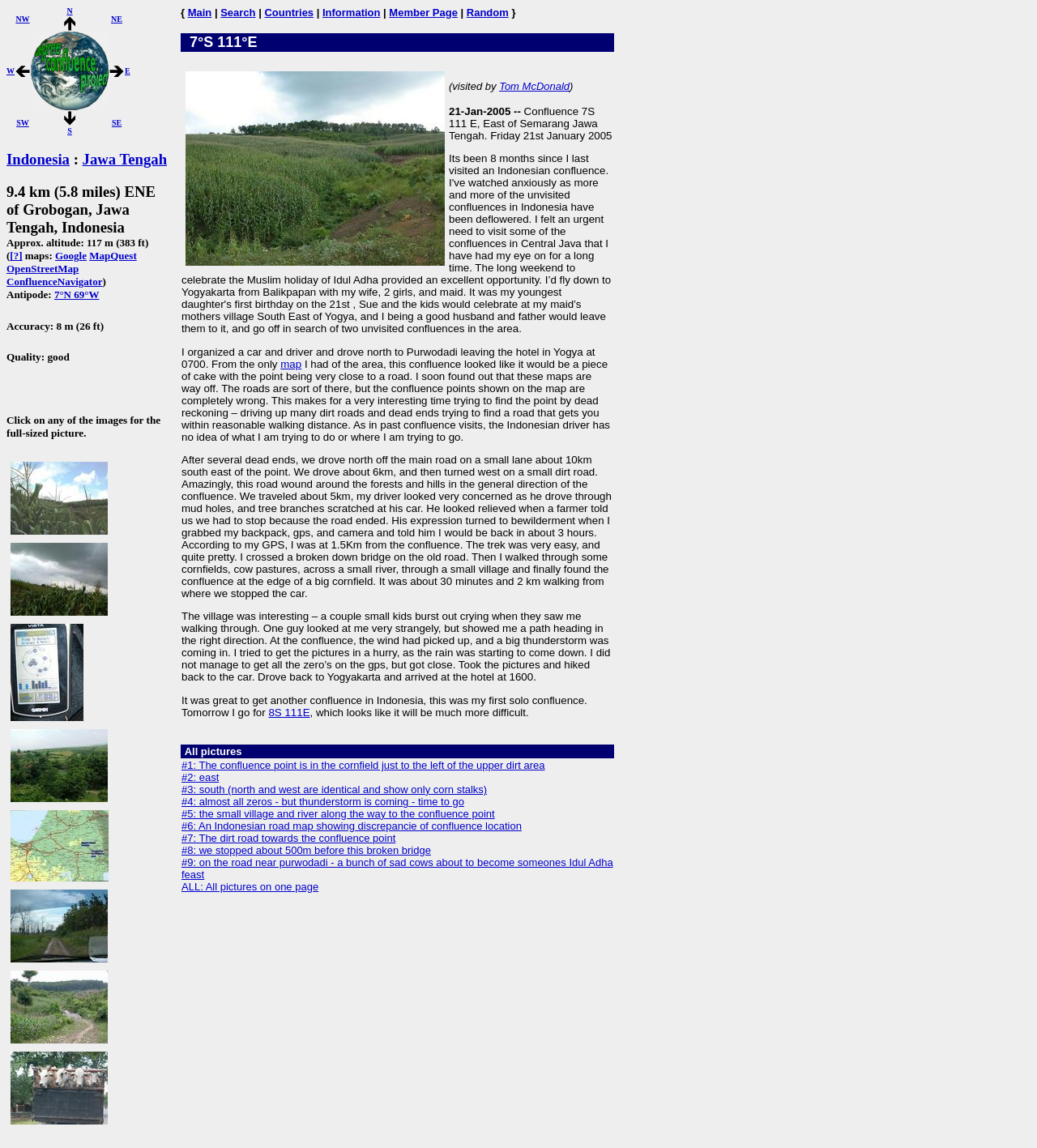Could you highlight the region that needs to be clicked to execute the instruction: "Check the quality of the confluence"?

[0.006, 0.305, 0.162, 0.317]